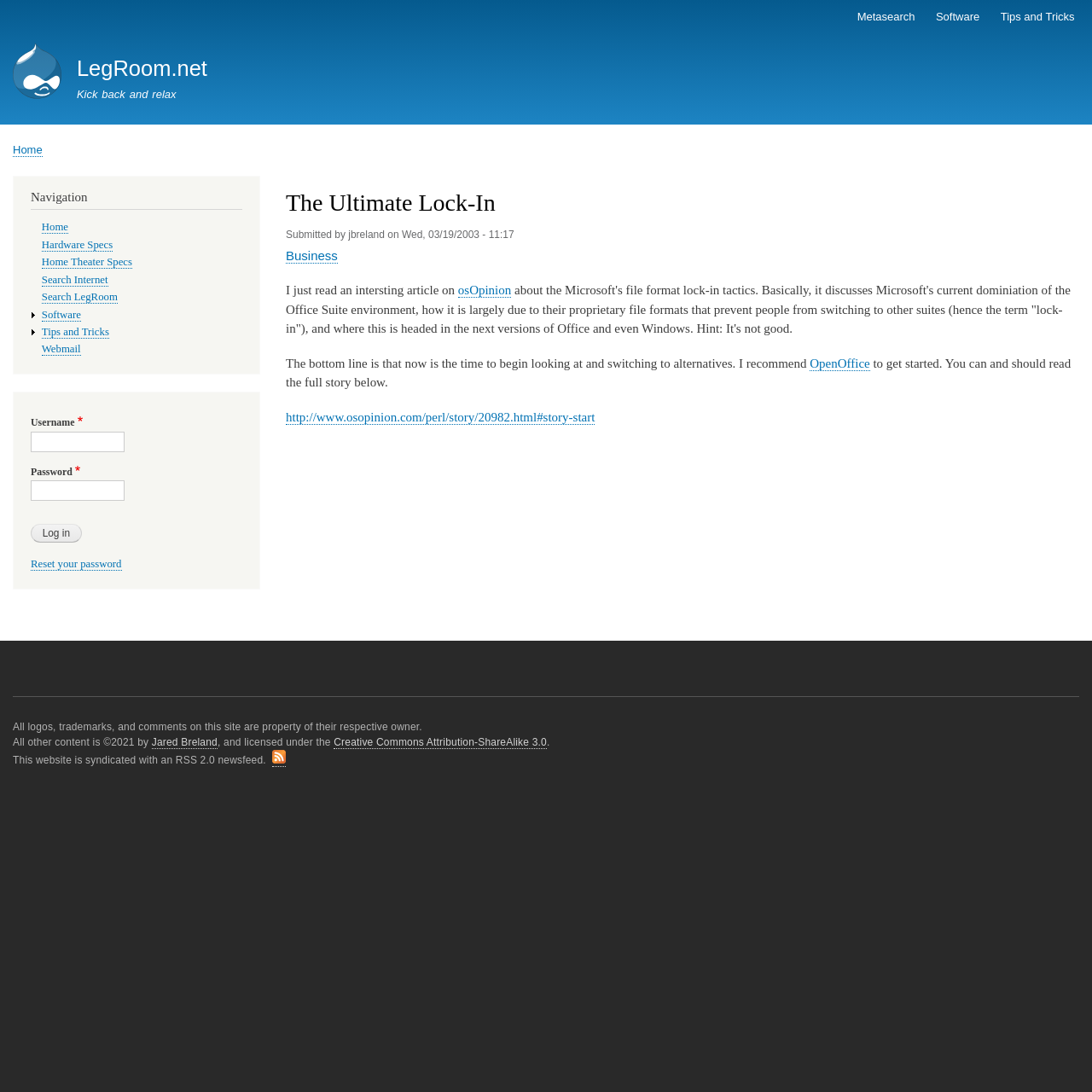Examine the image carefully and respond to the question with a detailed answer: 
What is the name of the website?

I determined the answer by looking at the link element with the text 'LegRoom.net' which is located at the top of the webpage, indicating that it is the name of the website.